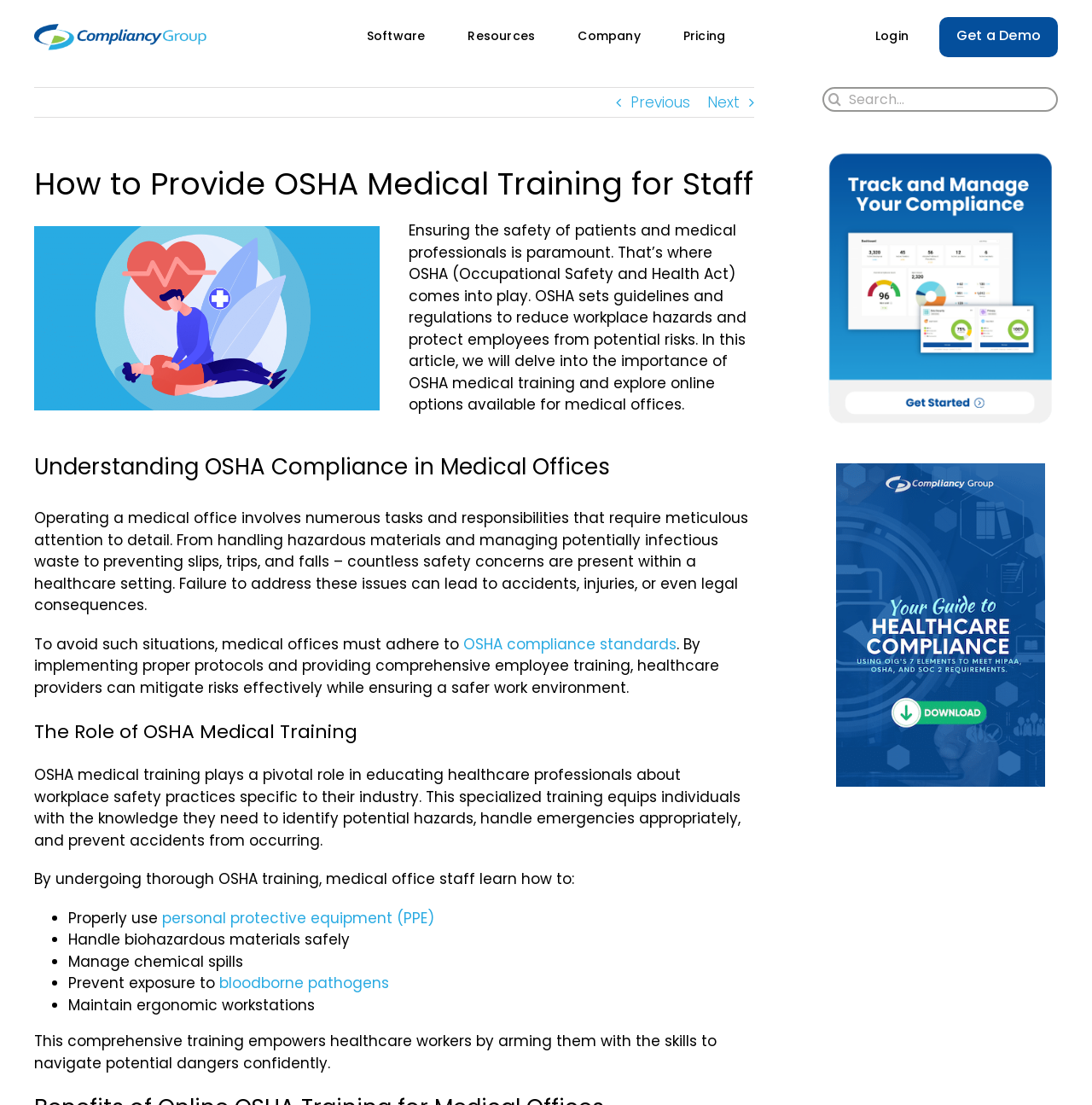Can you provide the bounding box coordinates for the element that should be clicked to implement the instruction: "Search for something"?

[0.753, 0.079, 0.969, 0.101]